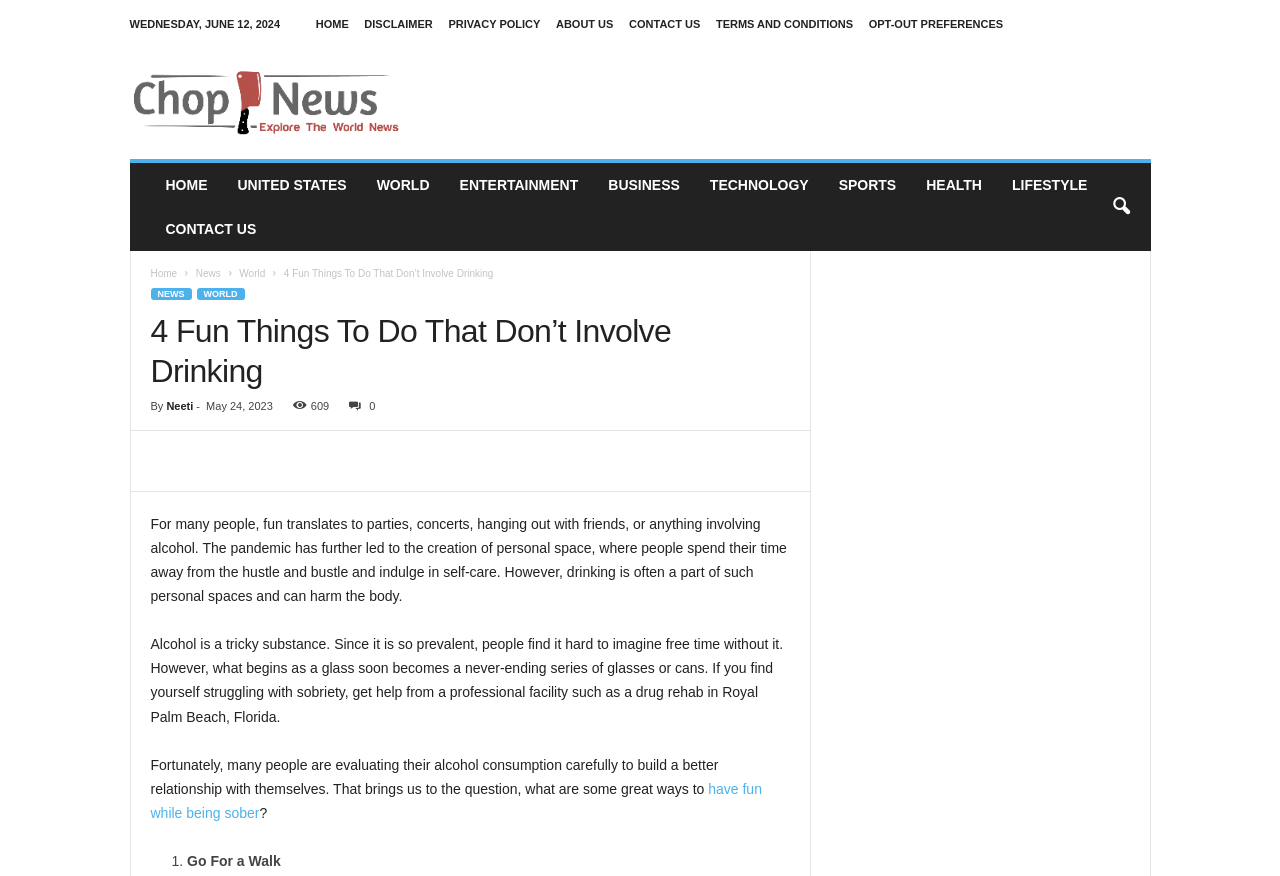Please determine the main heading text of this webpage.

4 Fun Things To Do That Don’t Involve Drinking